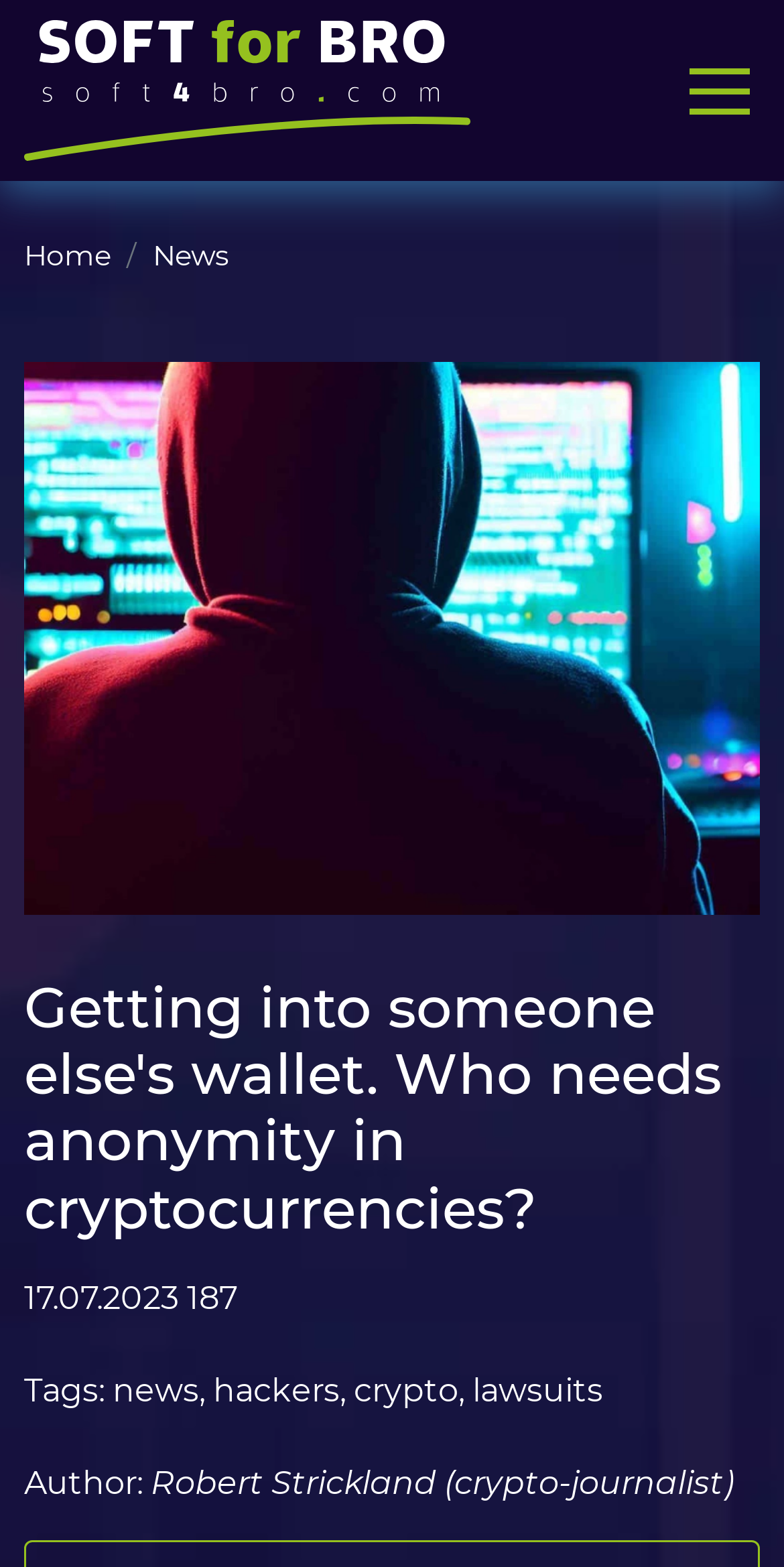What is the number of comments on the article?
Please answer the question as detailed as possible.

The number of comments on the article is 187, which is mentioned in the StaticText element with the text '187' at the bounding box coordinates [0.238, 0.816, 0.303, 0.841].